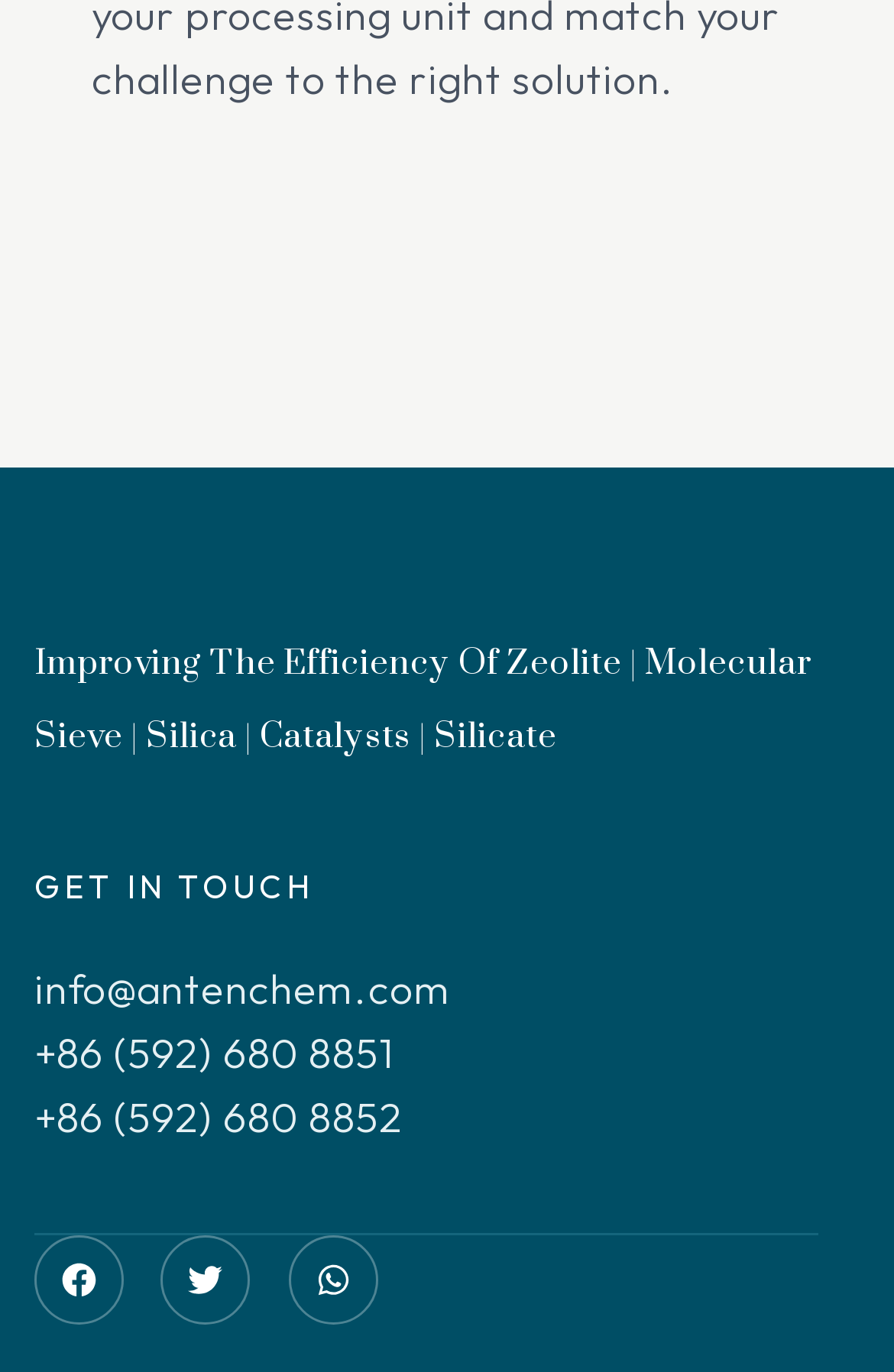What is the topic of the webpage?
Analyze the screenshot and provide a detailed answer to the question.

I looked at the heading element at the top of the page and found that the topic of the webpage is related to Zeolite, Molecular Sieve, Silica, Catalysts, and Silicate.